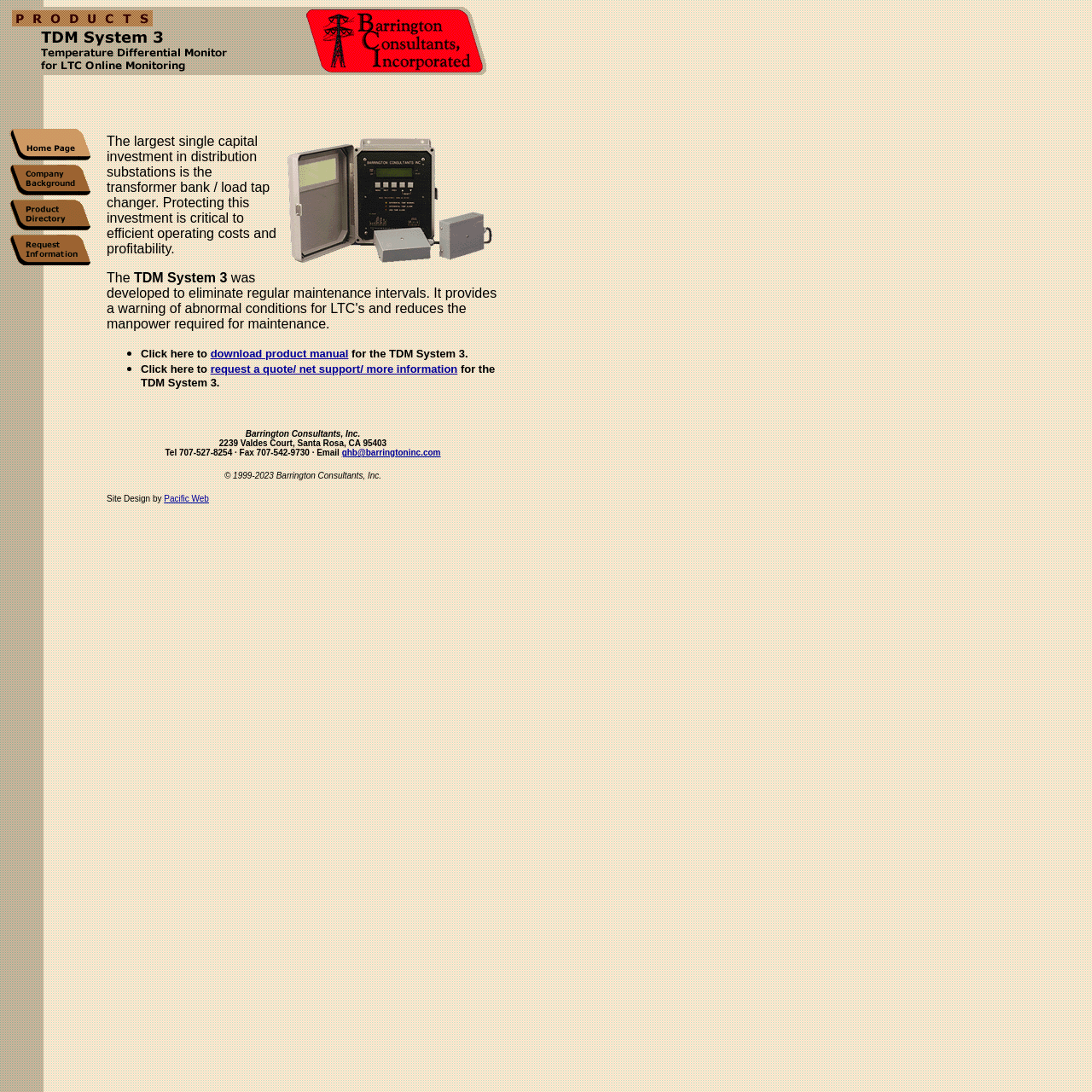Find the bounding box of the UI element described as follows: "download product manual".

[0.193, 0.318, 0.319, 0.33]